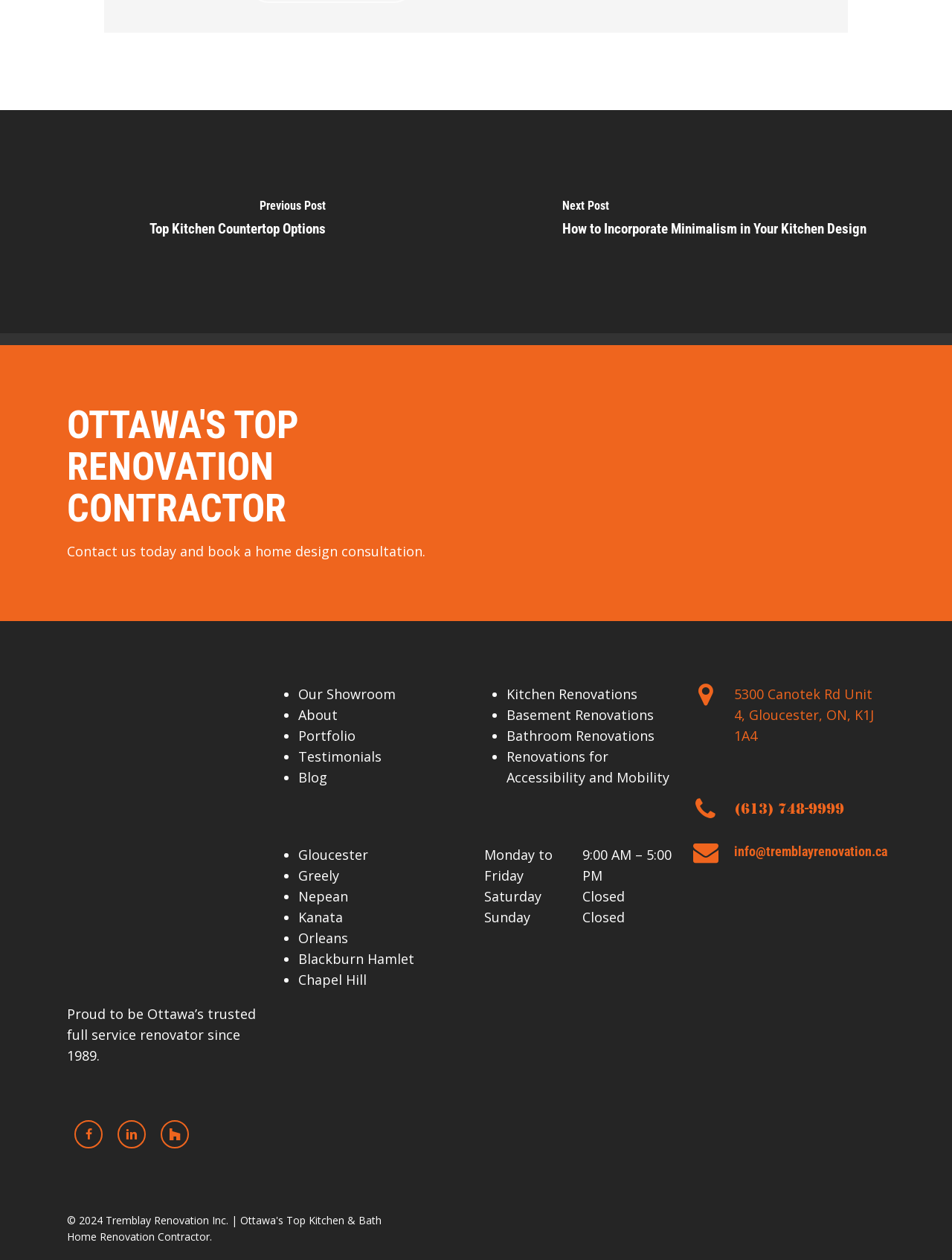What is the address of the showroom?
Carefully analyze the image and provide a thorough answer to the question.

I found the answer by looking at the 'GET IN-TOUCH' section of the webpage, where it lists the address of the showroom as '5300 Canotek Rd Unit 4, Gloucester, ON, K1J 1A4'.